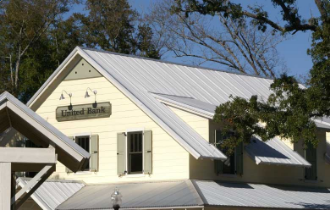What is the color of the building's façade?
From the screenshot, supply a one-word or short-phrase answer.

Yellow